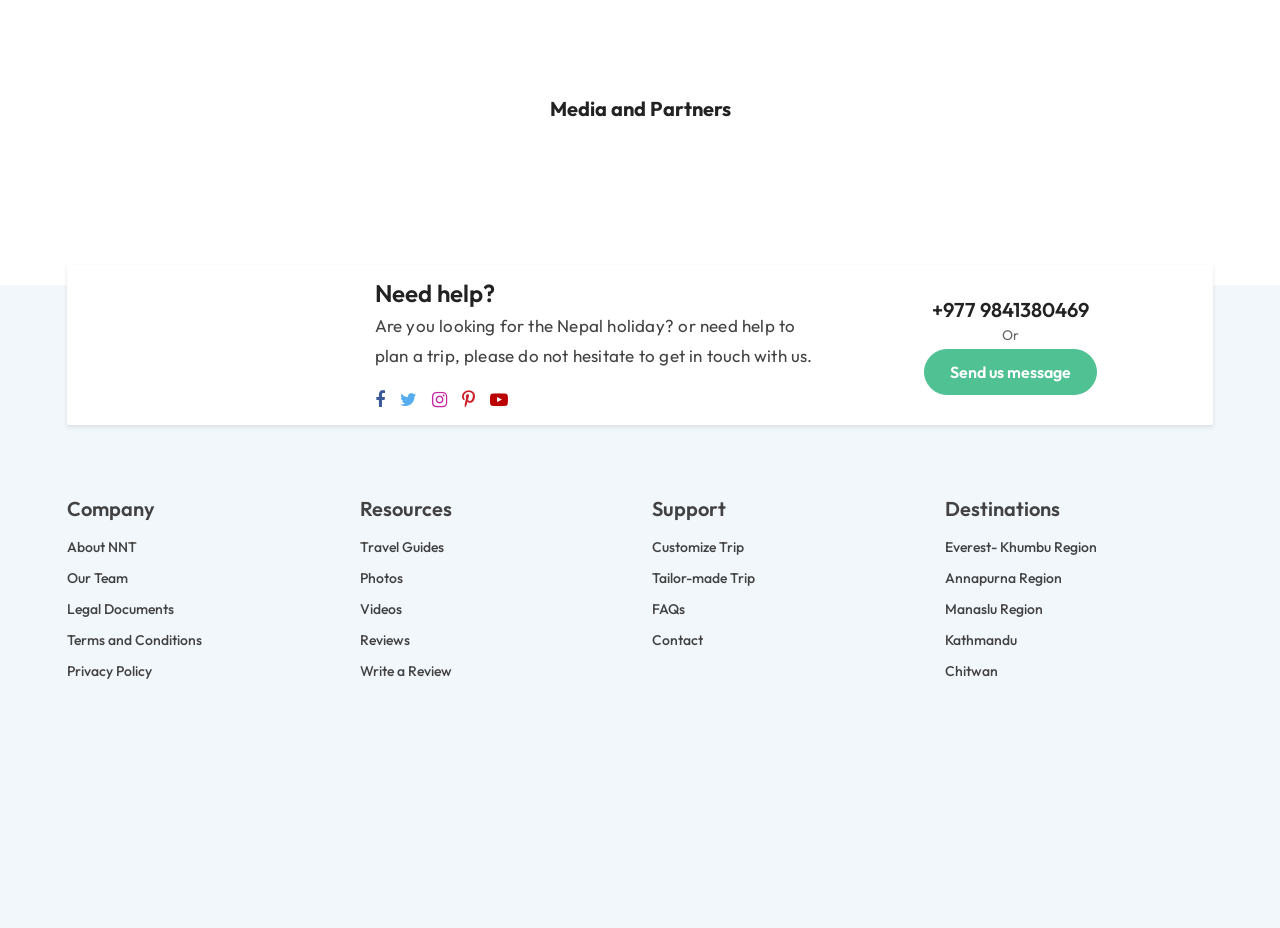From the element description Write a Review, predict the bounding box coordinates of the UI element. The coordinates must be specified in the format (top-left x, top-left y, bottom-right x, bottom-right y) and should be within the 0 to 1 range.

[0.281, 0.712, 0.353, 0.735]